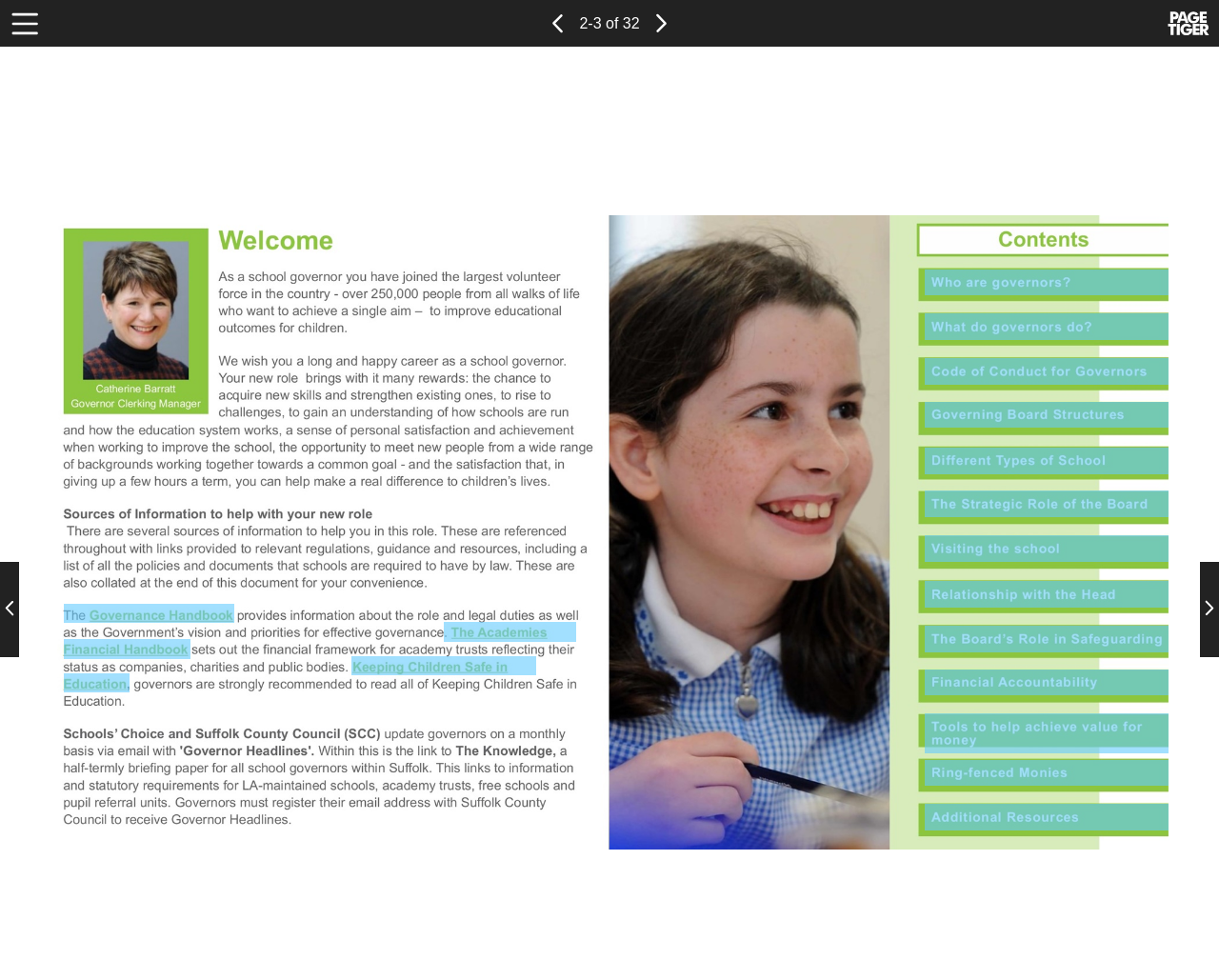How many links are there on the page?
From the image, respond using a single word or phrase.

5